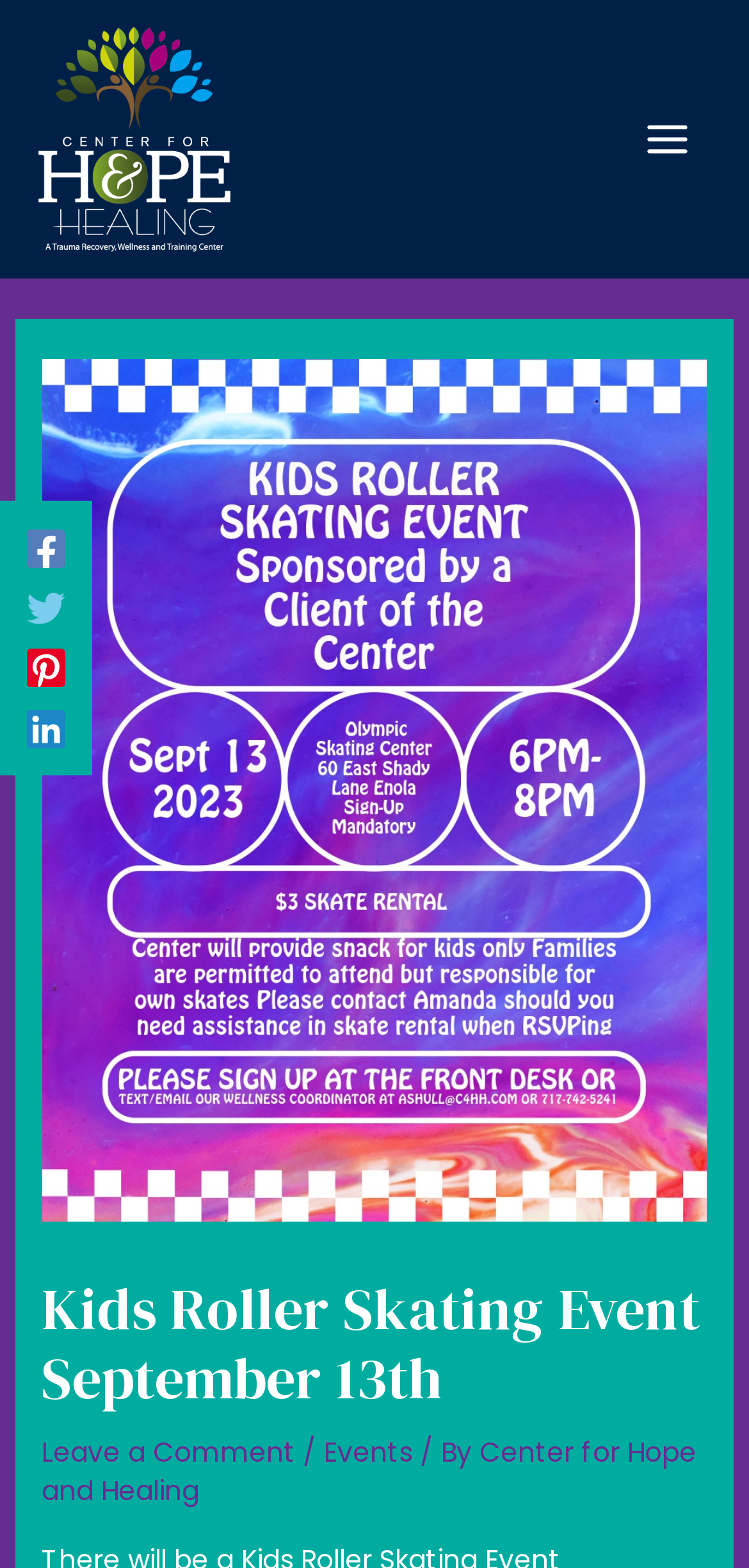Can you specify the bounding box coordinates of the area that needs to be clicked to fulfill the following instruction: "Leave a comment on the event"?

[0.055, 0.914, 0.394, 0.939]